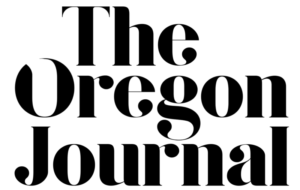Answer the question in a single word or phrase:
What is the frequency of the journal's publication?

Weekly